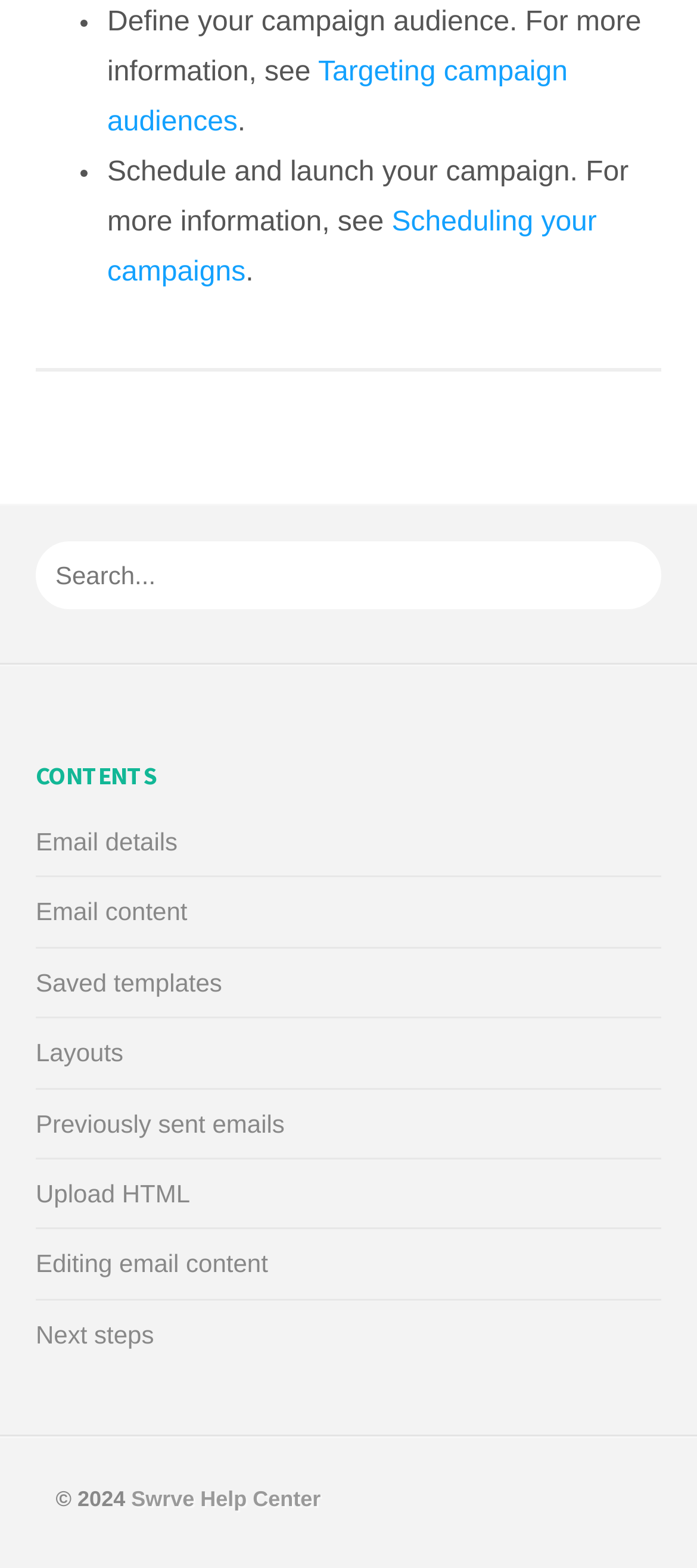Identify the bounding box coordinates of the element to click to follow this instruction: 'Learn about targeting campaign audiences'. Ensure the coordinates are four float values between 0 and 1, provided as [left, top, right, bottom].

[0.154, 0.036, 0.814, 0.088]